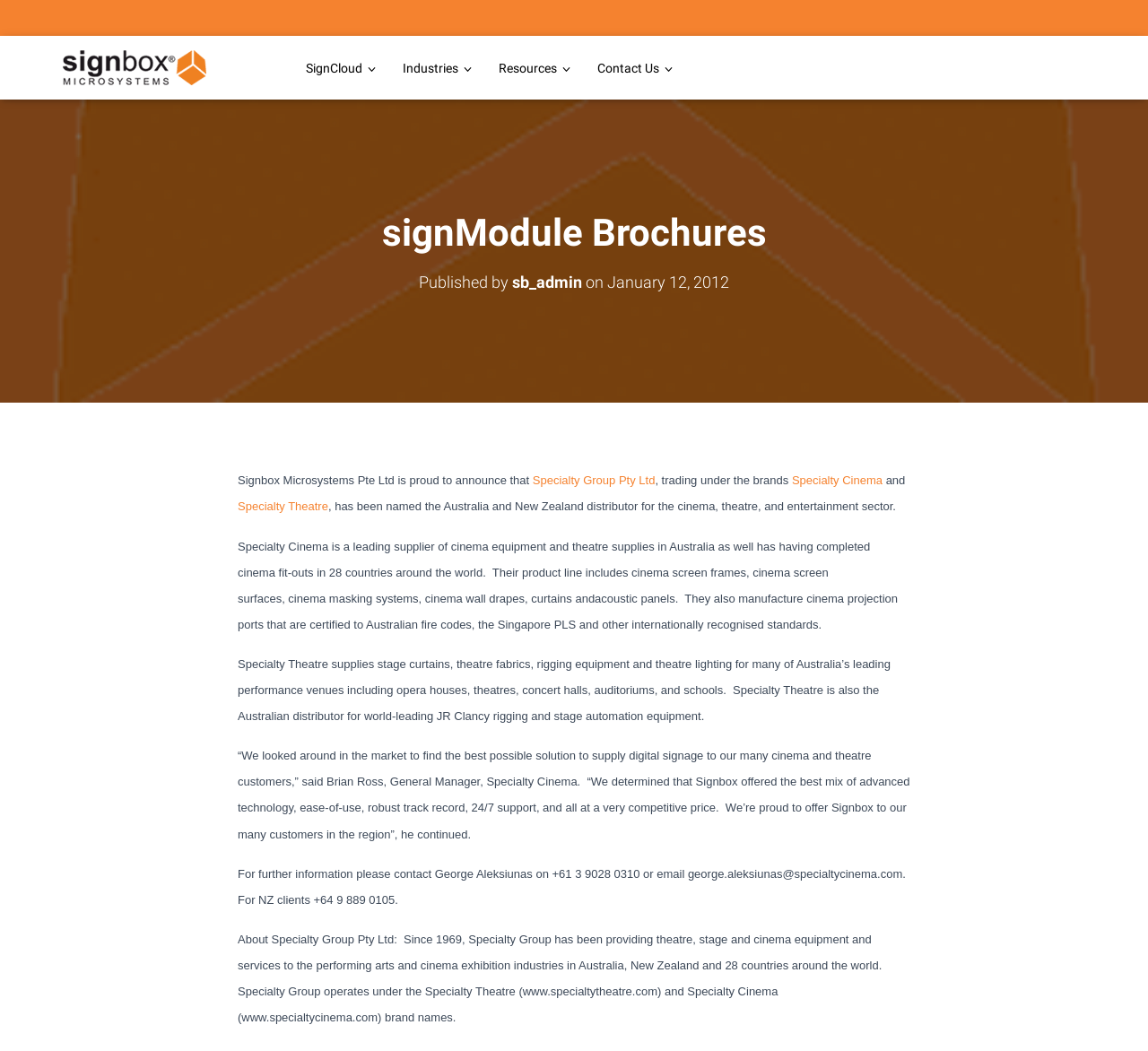Bounding box coordinates are given in the format (top-left x, top-left y, bottom-right x, bottom-right y). All values should be floating point numbers between 0 and 1. Provide the bounding box coordinate for the UI element described as: sb_admin

[0.446, 0.26, 0.507, 0.277]